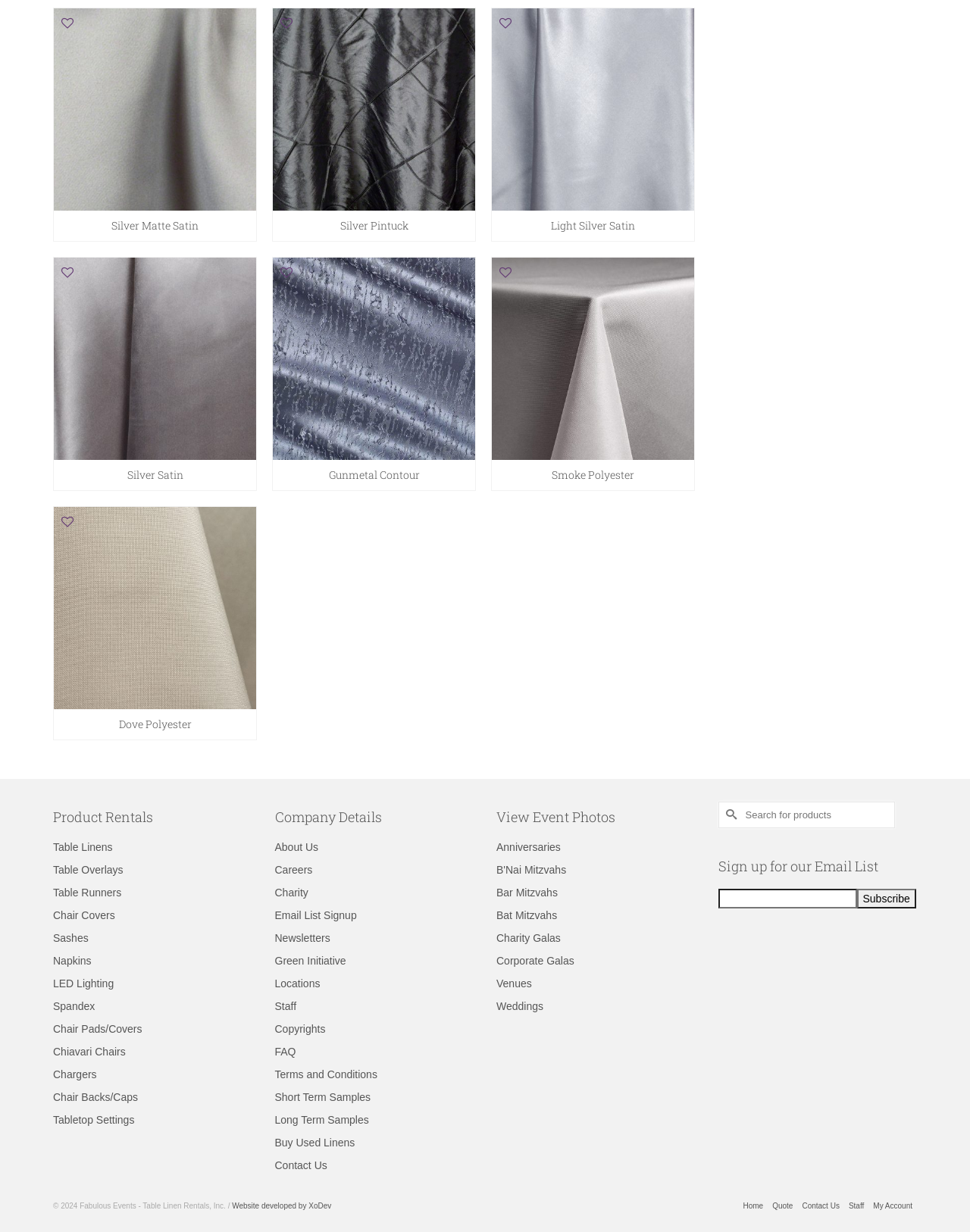Find the bounding box coordinates corresponding to the UI element with the description: "Silver Matte Satin". The coordinates should be formatted as [left, top, right, bottom], with values as floats between 0 and 1.

[0.055, 0.171, 0.264, 0.196]